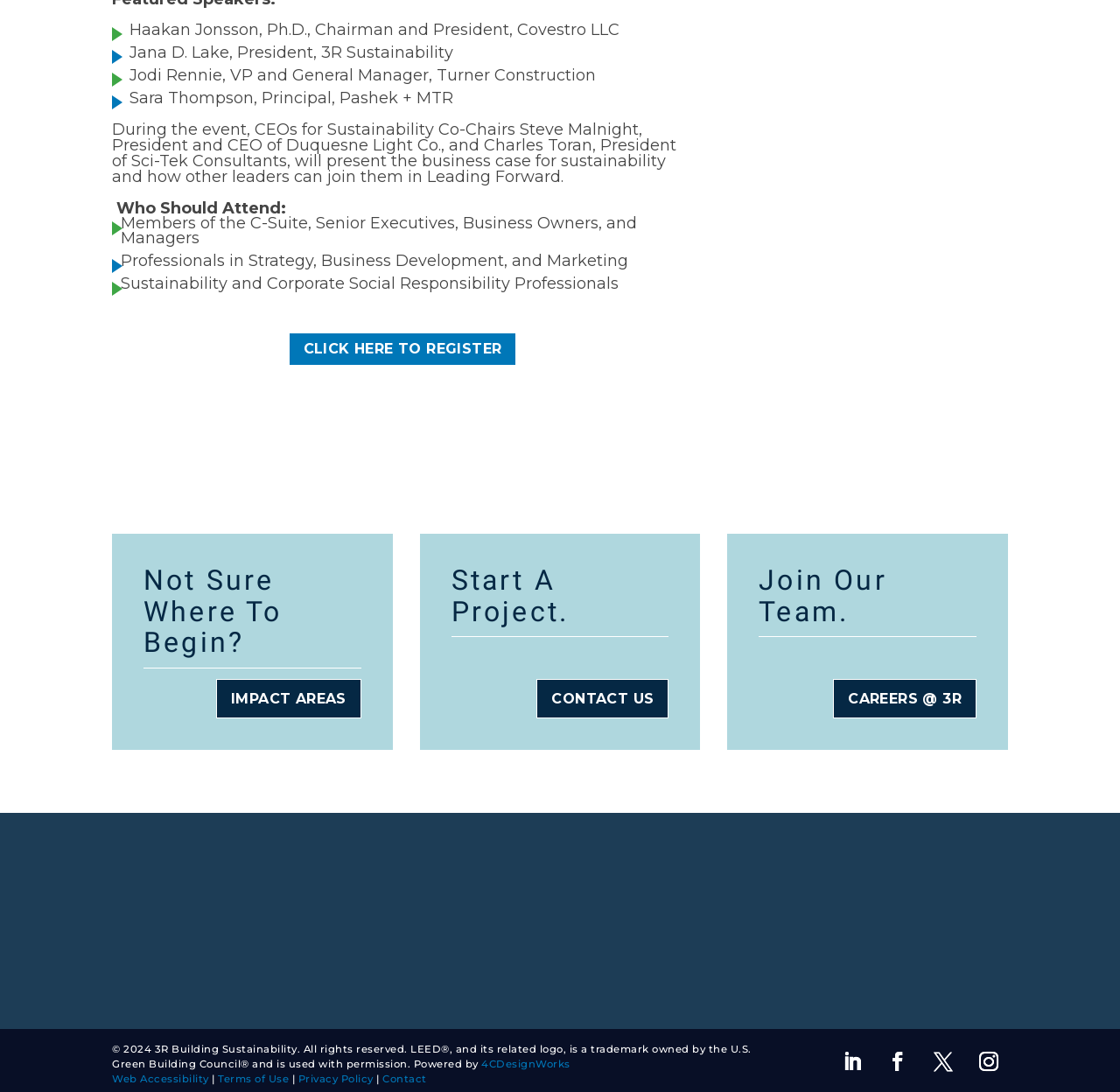Identify the bounding box coordinates of the section that should be clicked to achieve the task described: "Click to register for the event".

[0.257, 0.304, 0.461, 0.335]